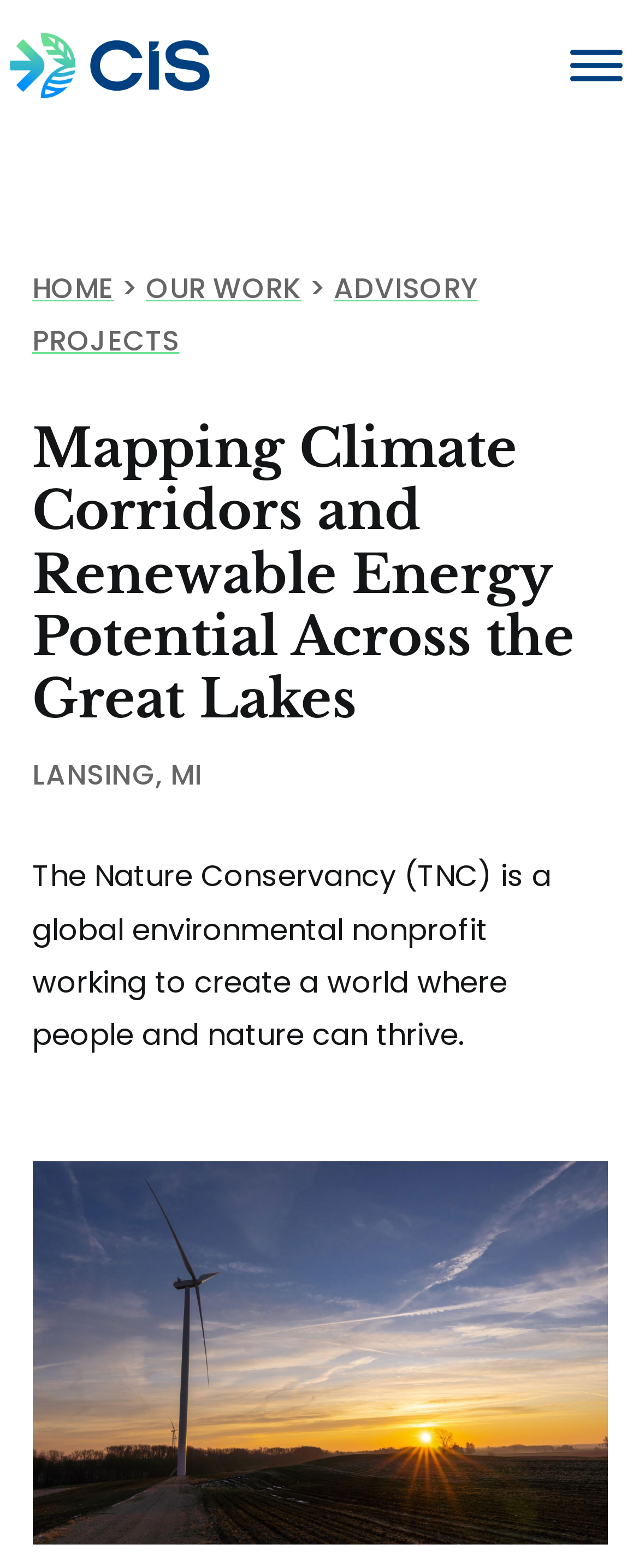How many menu items are visible when the menu is toggled?
Please respond to the question with as much detail as possible.

I found the answer by analyzing the menu items under the 'Toggle Menu' button, which includes 'HOME', 'OUR WORK', 'ADVISORY PROJECTS', and the main heading, making a total of 4 menu items.